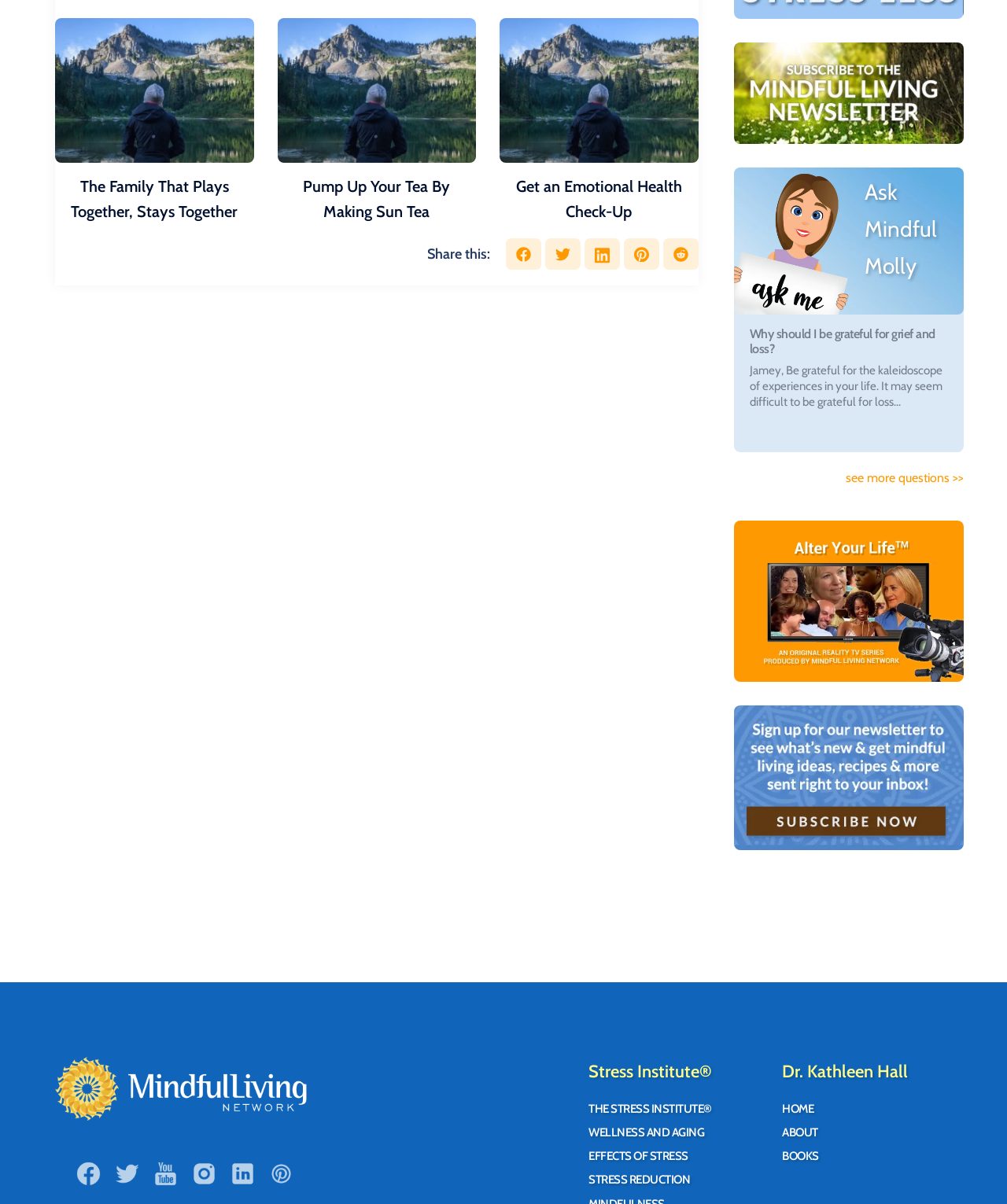Point out the bounding box coordinates of the section to click in order to follow this instruction: "Read more about 'Why should I be grateful for grief and loss?'".

[0.744, 0.271, 0.929, 0.296]